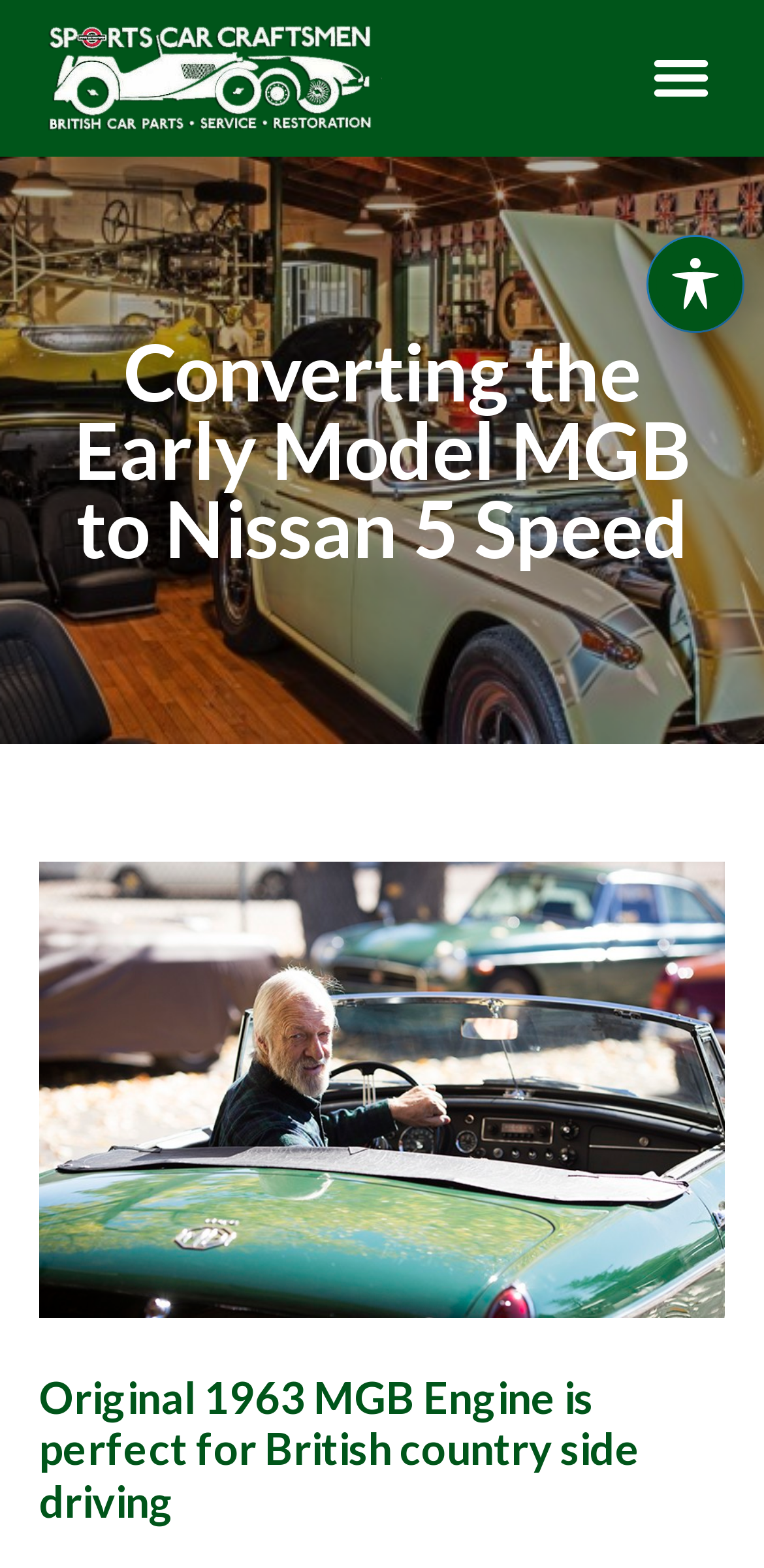Use a single word or phrase to answer the question: Is the menu toggle button expanded?

No